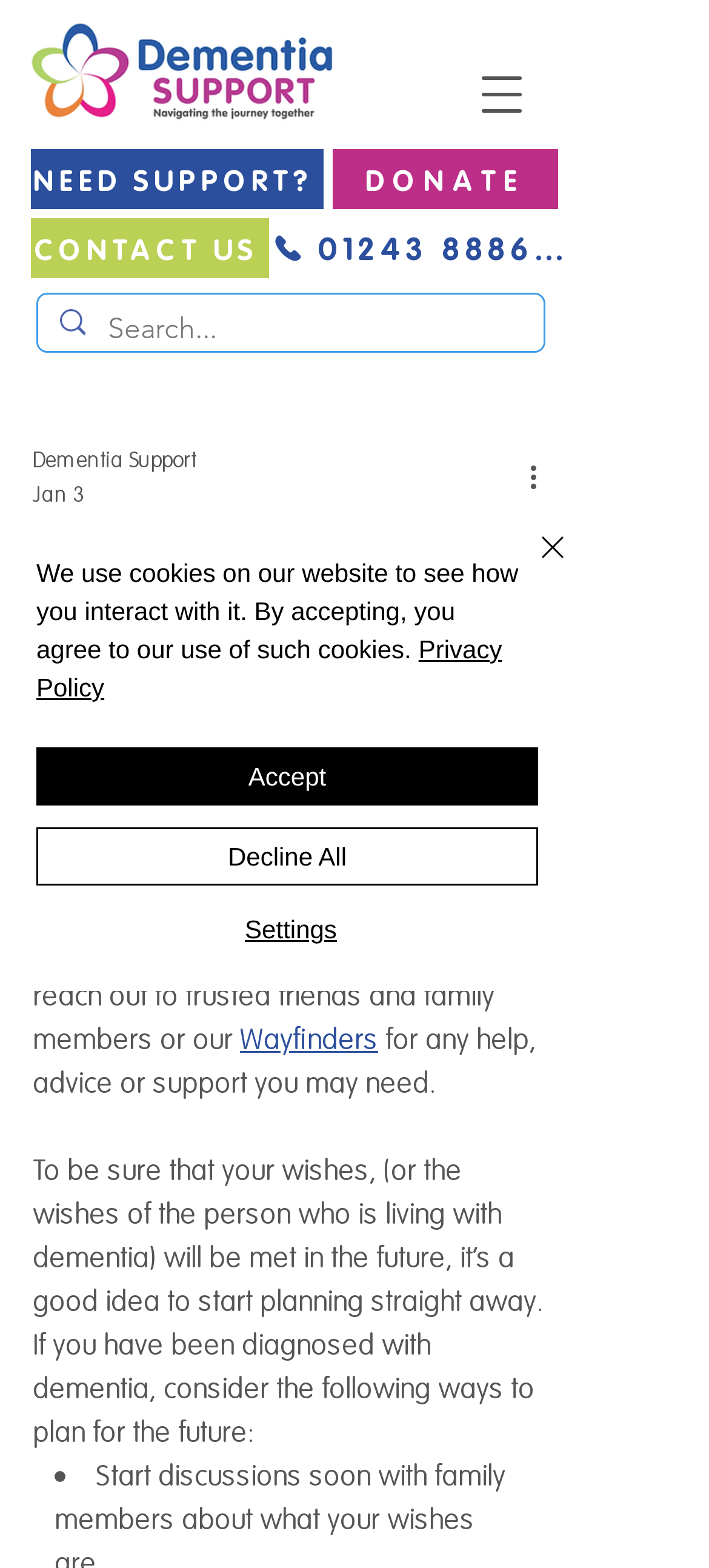Please identify the bounding box coordinates of the clickable area that will allow you to execute the instruction: "Search for something".

[0.152, 0.188, 0.669, 0.232]